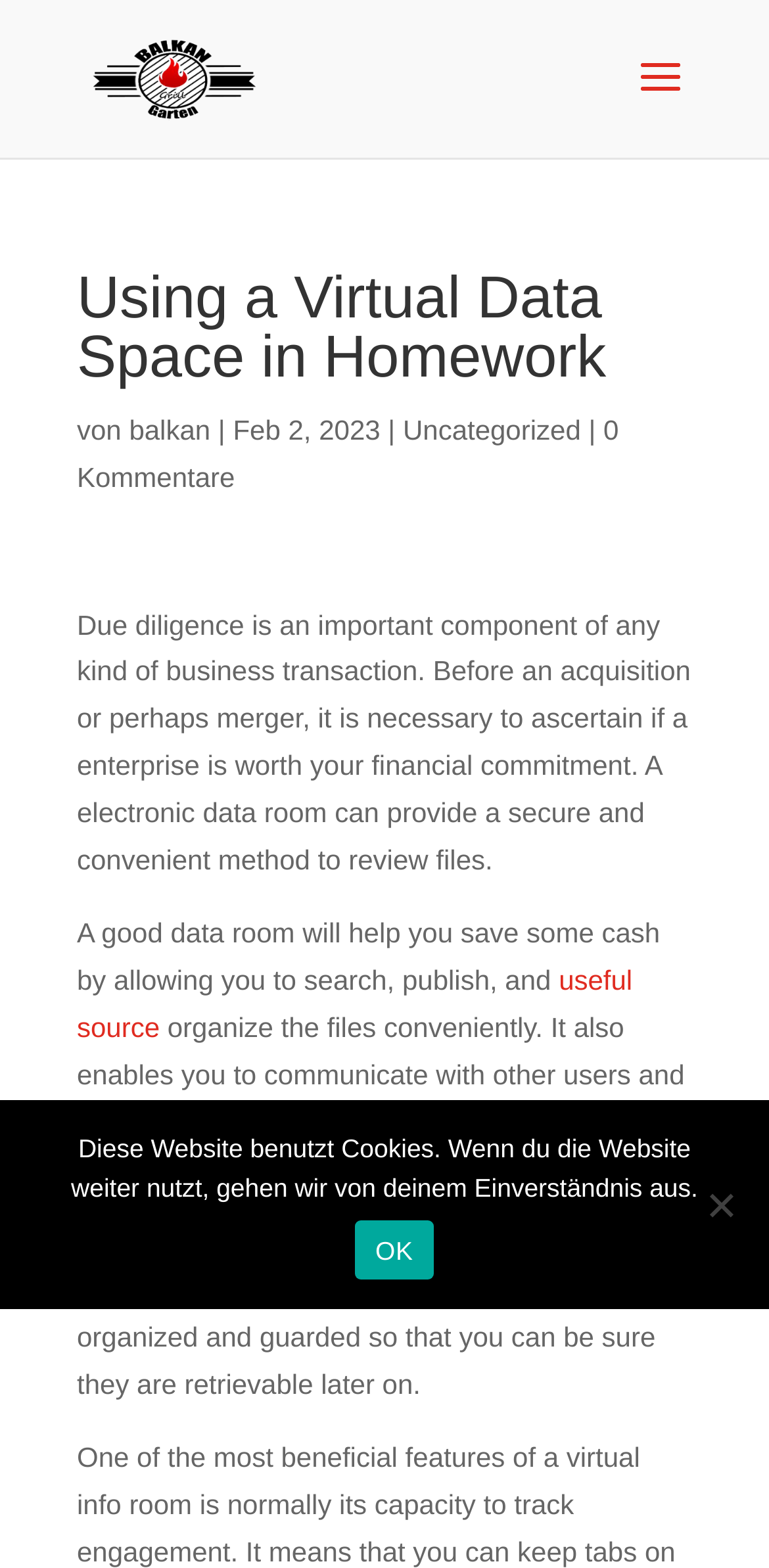Determine and generate the text content of the webpage's headline.

Using a Virtual Data Space in Homework